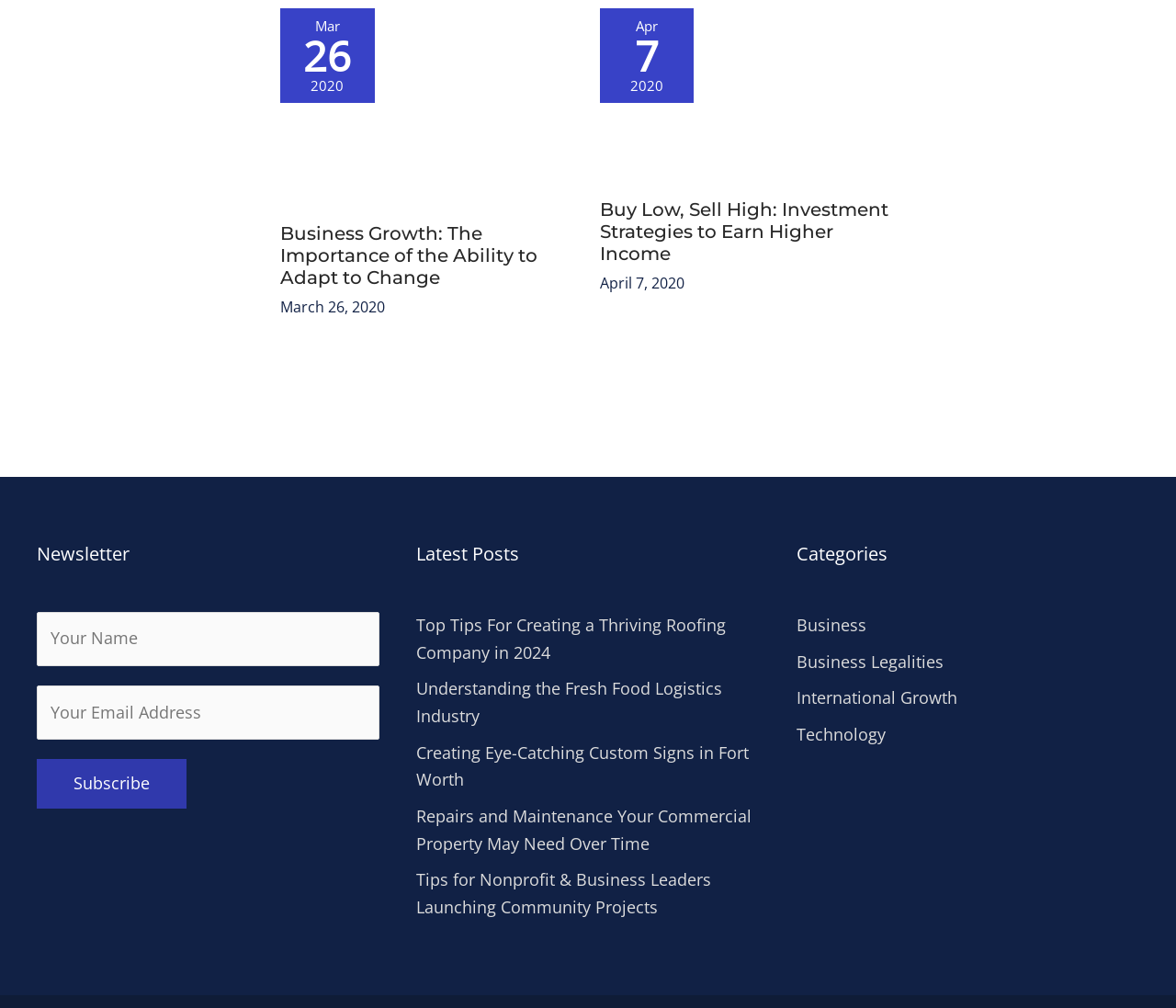Examine the screenshot and answer the question in as much detail as possible: How many categories are there in the 'Categories' section?

The 'Categories' section is located in the bottom-right section of the webpage, and it contains four links: 'Business', 'Business Legalities', 'International Growth', and 'Technology'. Therefore, there are four categories in the 'Categories' section.